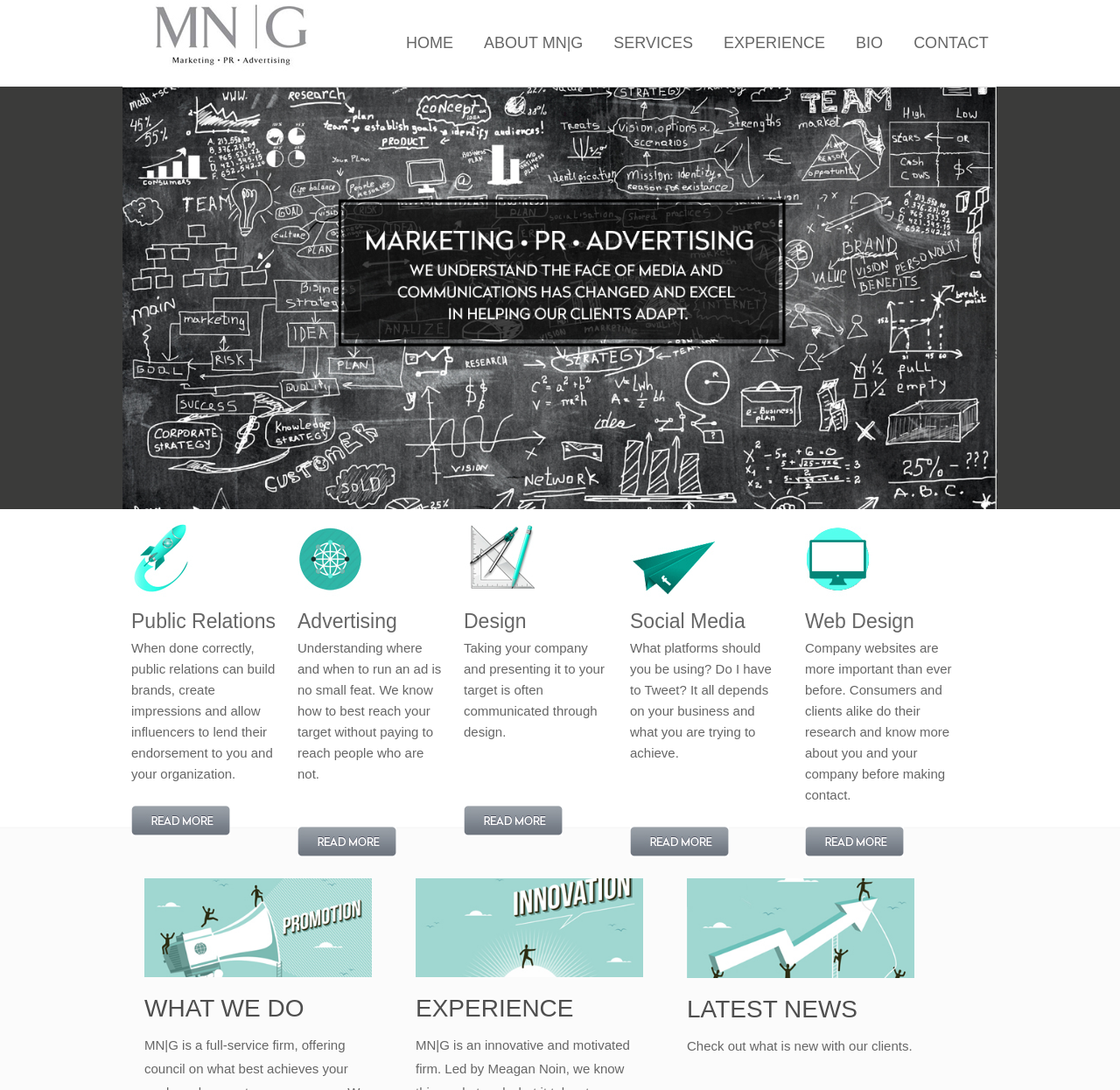Please find the bounding box coordinates for the clickable element needed to perform this instruction: "Read more about Public Relations".

[0.117, 0.756, 0.205, 0.769]